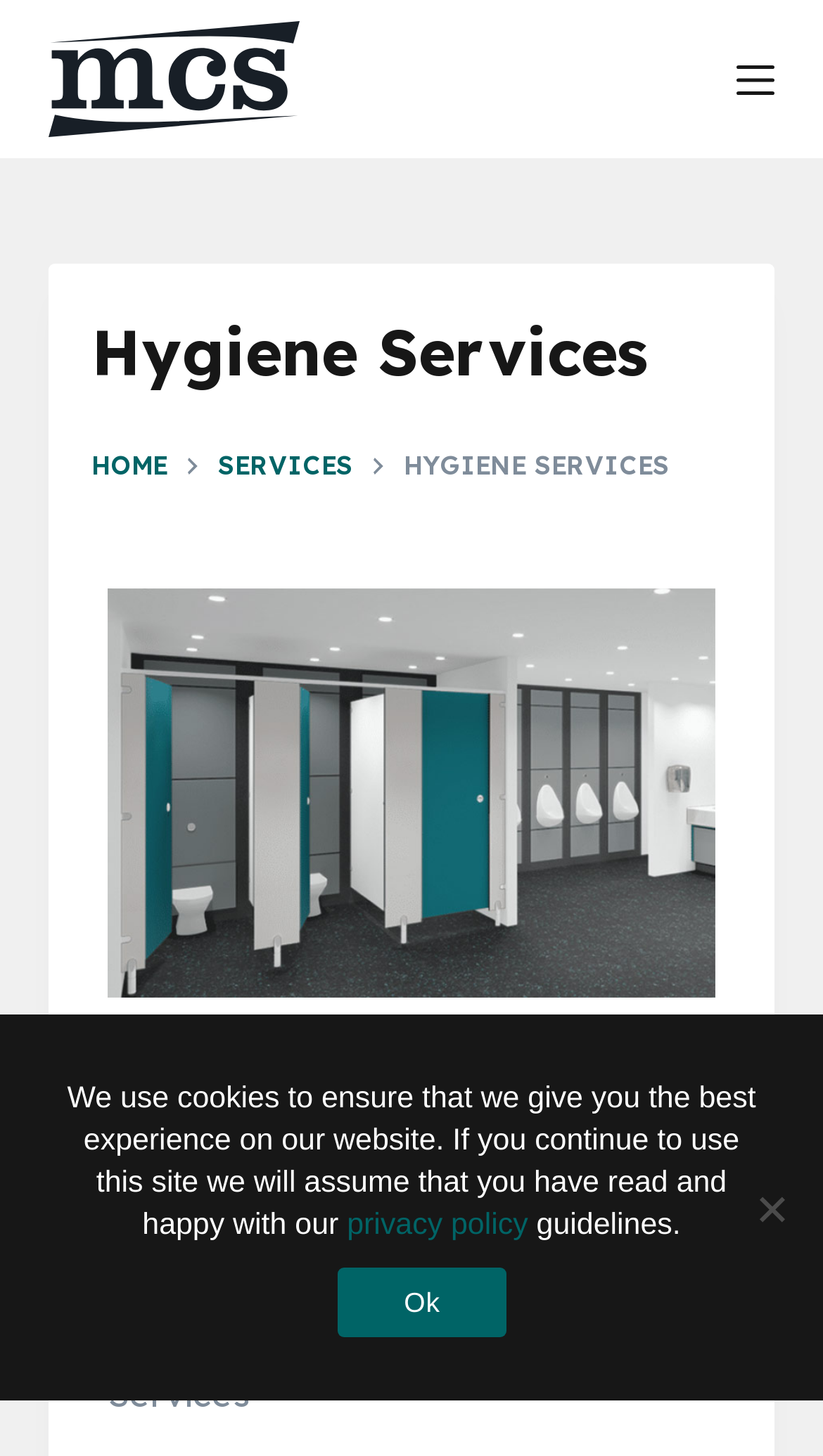What is the purpose of the 'Open off canvas' button?
Look at the image and answer the question with a single word or phrase.

To open navigation menu